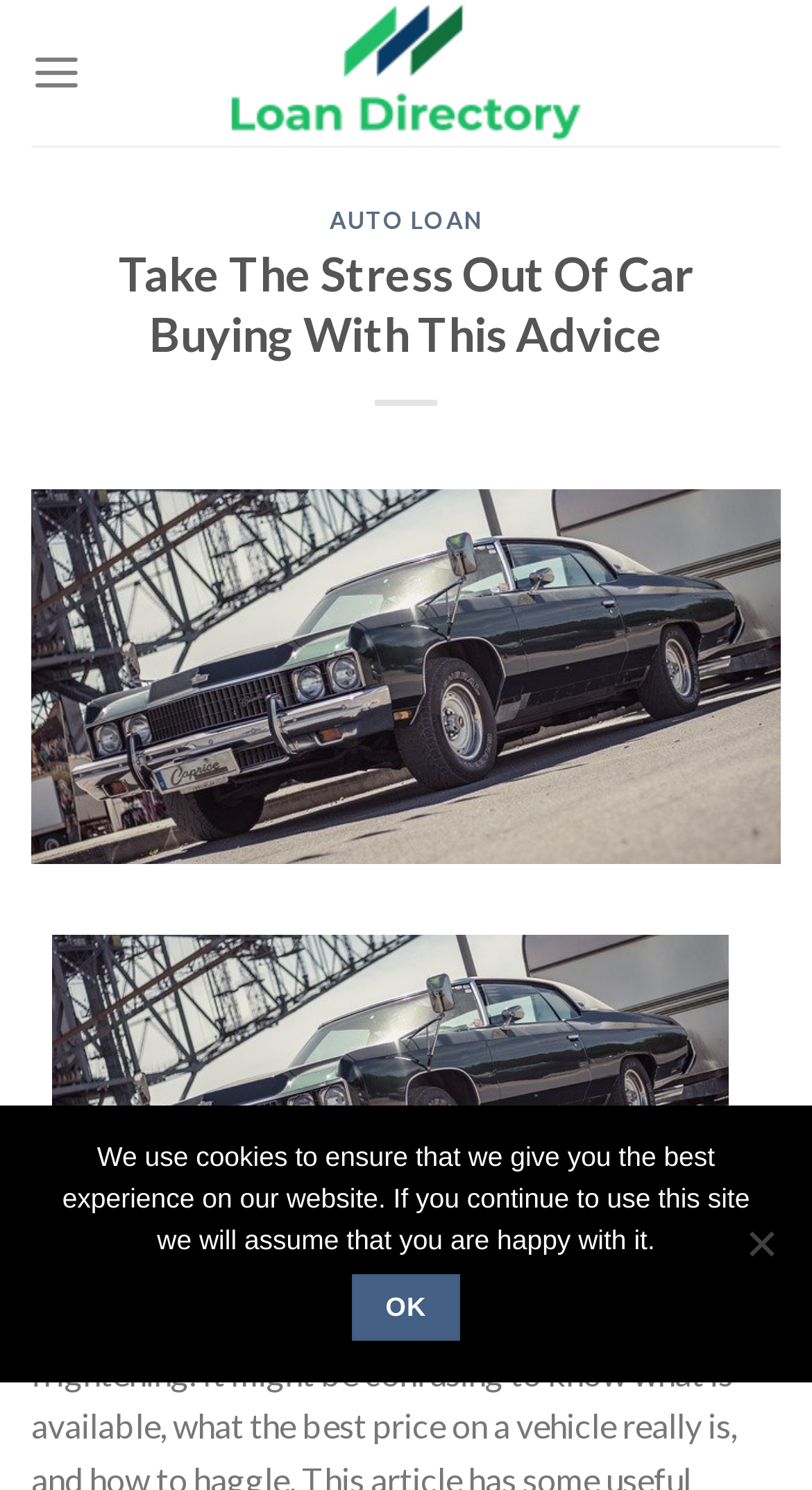Provide a single word or phrase to answer the given question: 
What is the color of the background of the menu?

Unknown